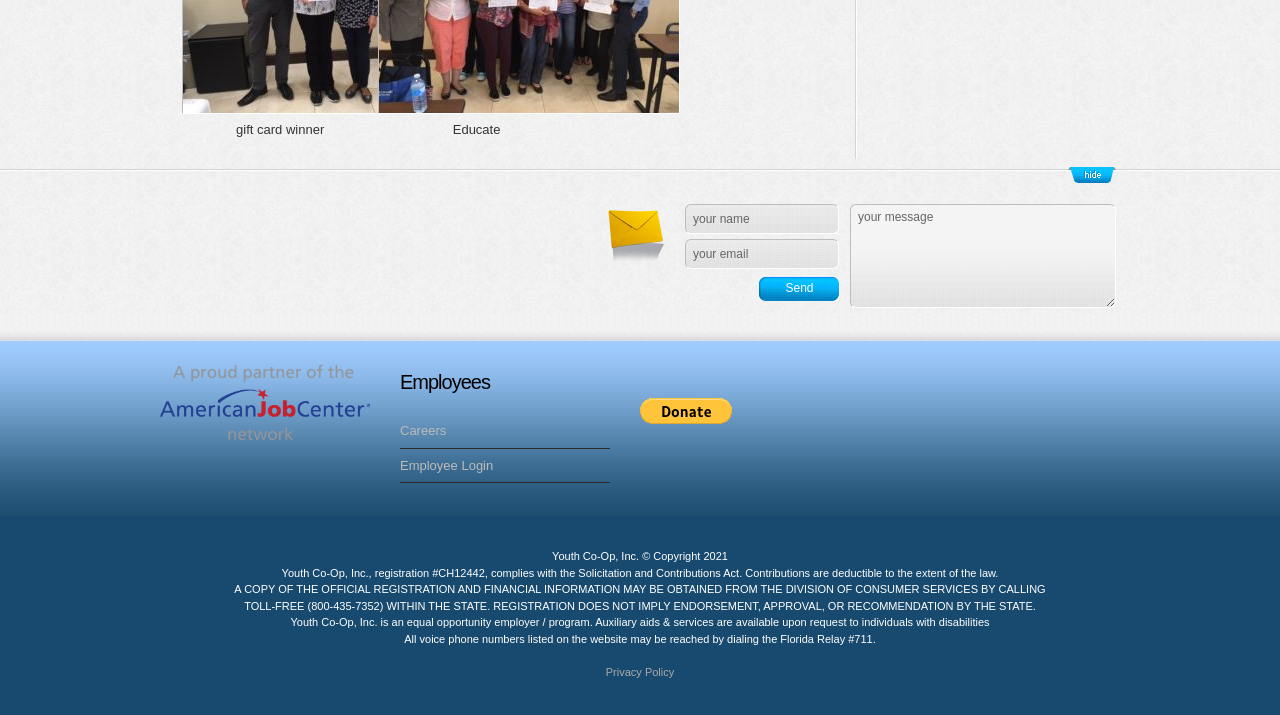What is the link 'Careers' for?
Please respond to the question with as much detail as possible.

The link 'Careers' is located under the 'Employees' heading, suggesting that it is related to job opportunities within the organization. This implies that users can click on this link to view available job positions or learn more about career opportunities at Youth Co-Op, Inc.